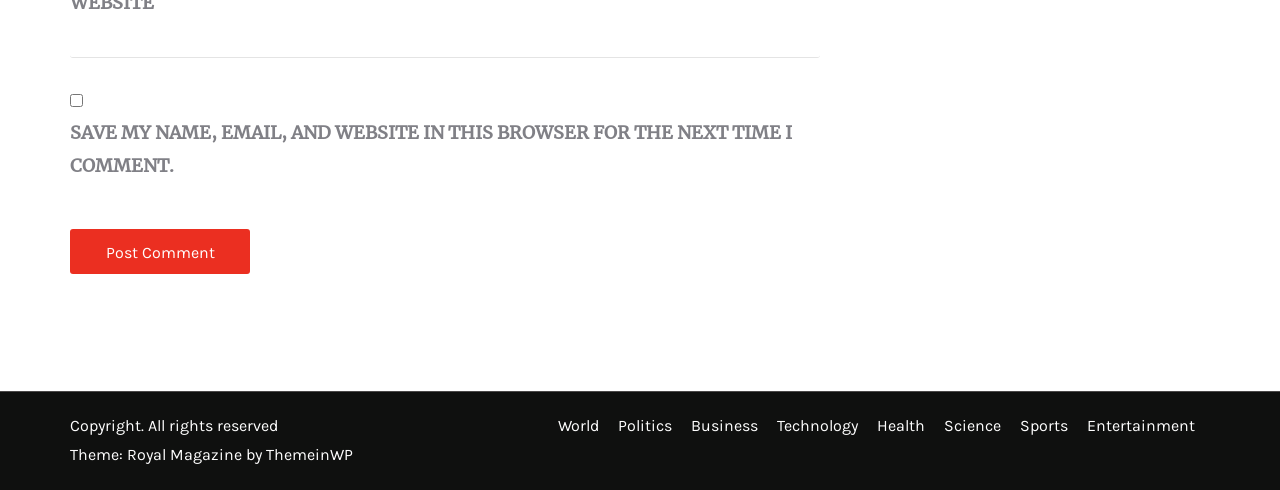Identify the bounding box coordinates necessary to click and complete the given instruction: "Post a comment".

[0.055, 0.467, 0.195, 0.559]